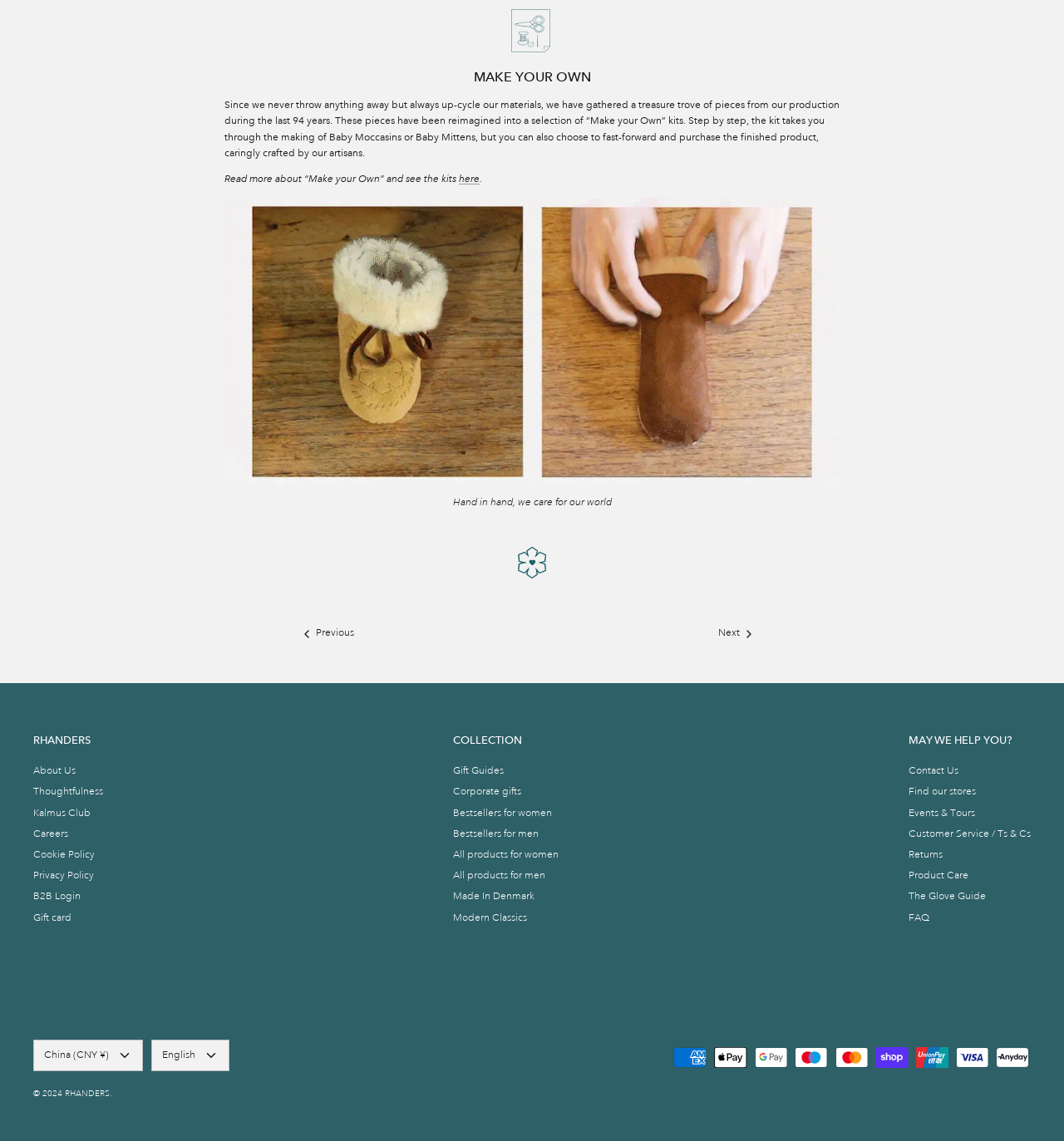Select the bounding box coordinates of the element I need to click to carry out the following instruction: "Read more about 'Make your Own'".

[0.211, 0.151, 0.29, 0.162]